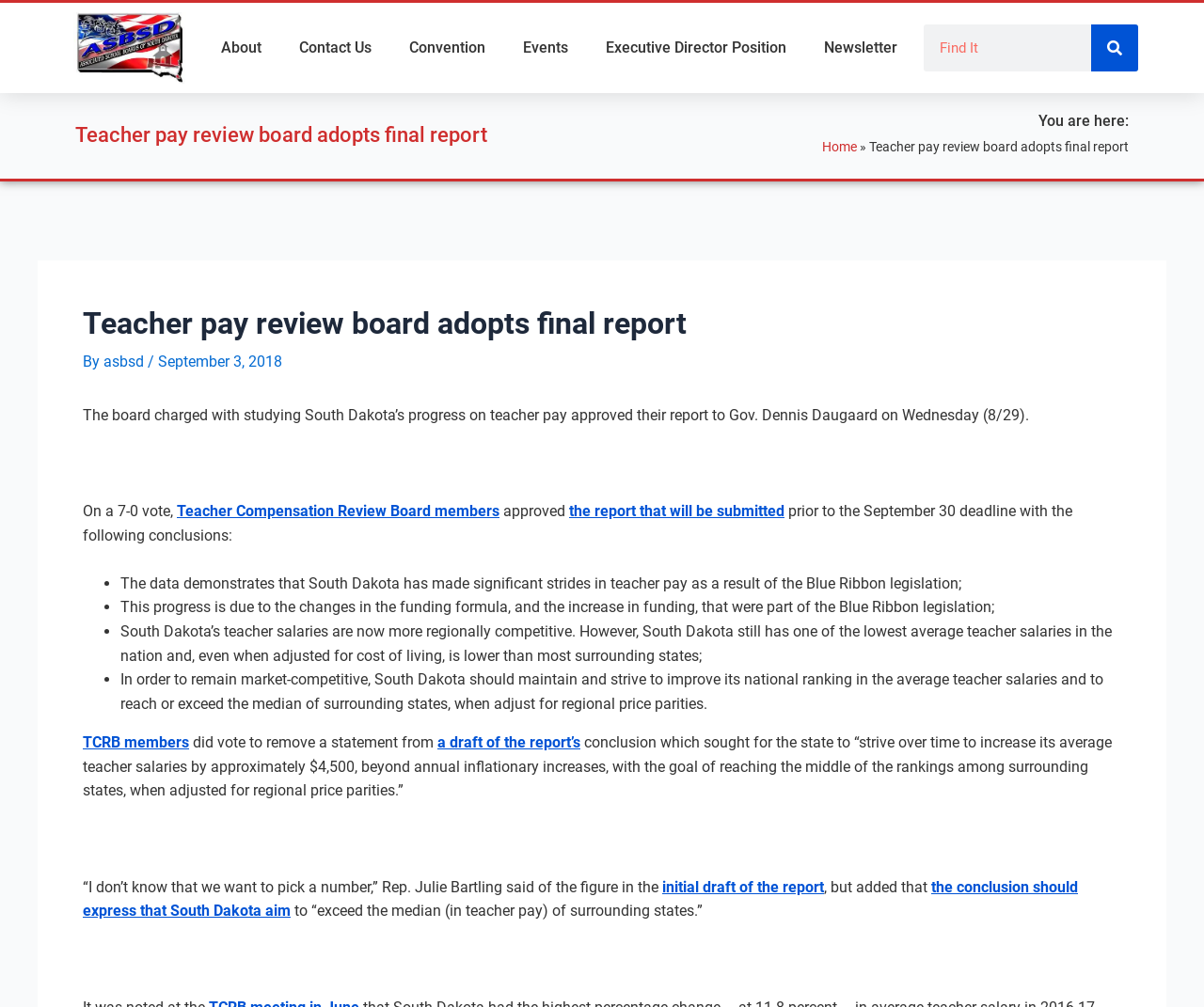Can you show the bounding box coordinates of the region to click on to complete the task described in the instruction: "Read the Teacher Compensation Review Board members link"?

[0.147, 0.499, 0.415, 0.516]